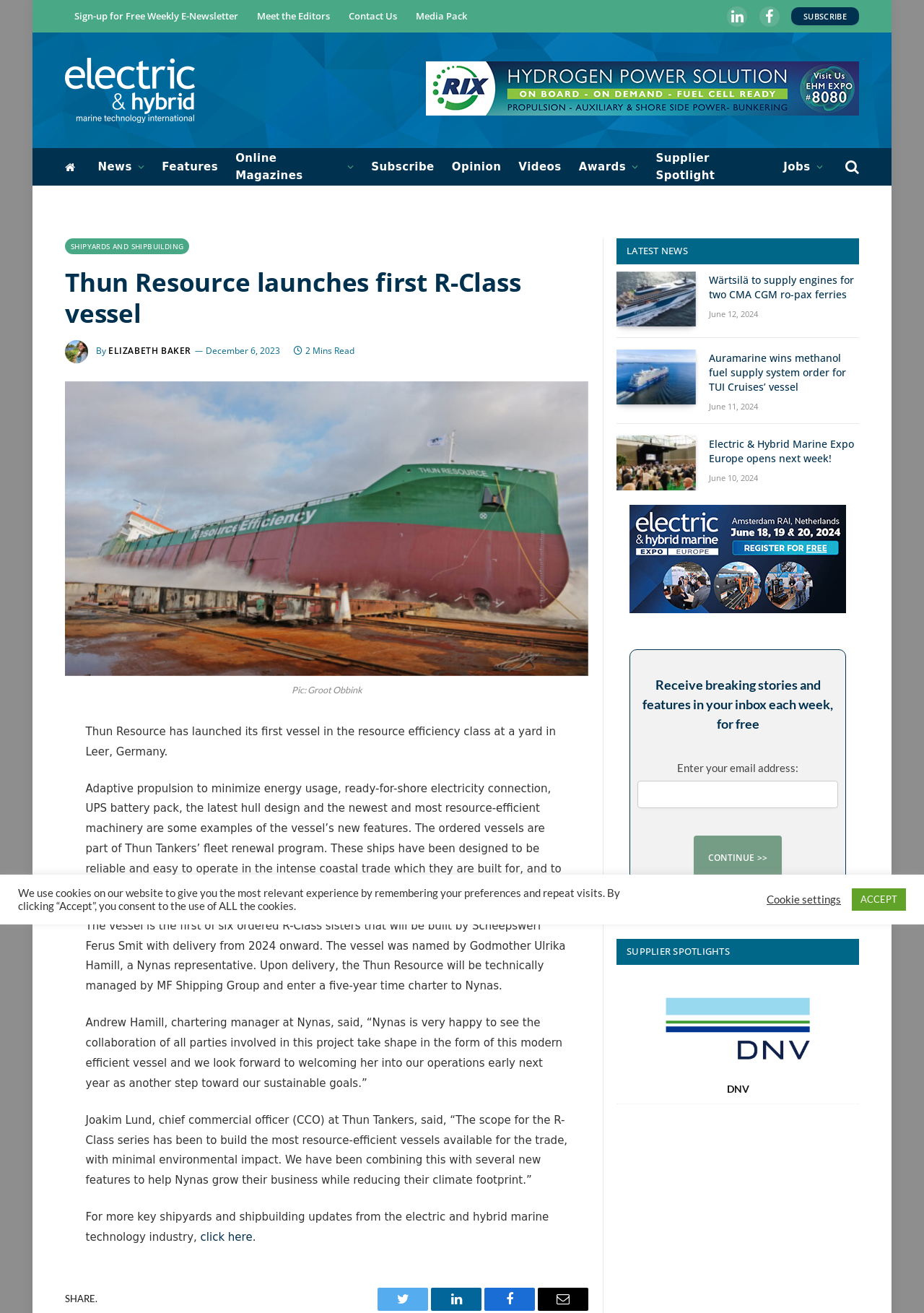Identify the bounding box coordinates of the clickable region to carry out the given instruction: "Read more about Thun Resource launches first R-Class vessel".

[0.07, 0.203, 0.637, 0.251]